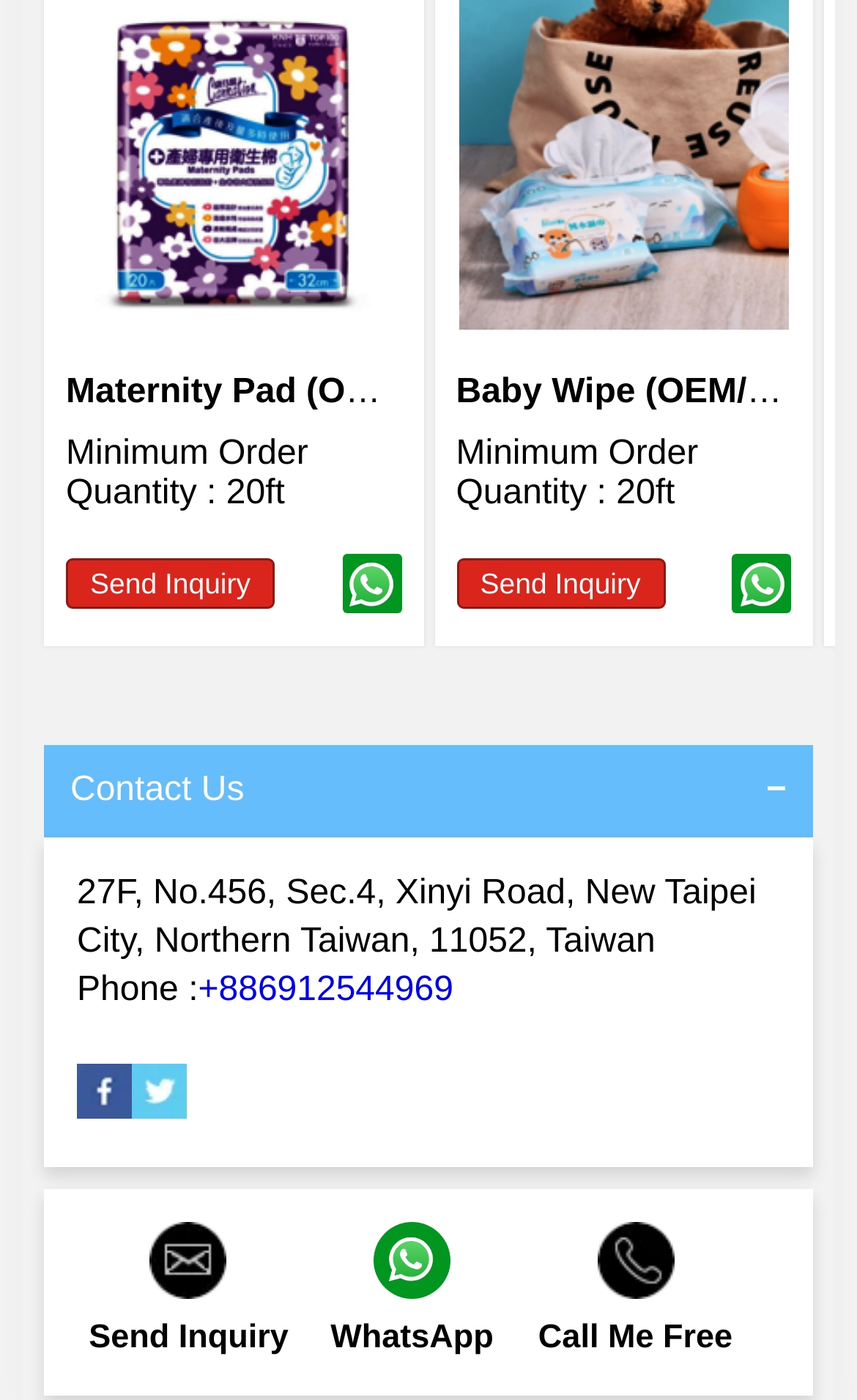Please predict the bounding box coordinates of the element's region where a click is necessary to complete the following instruction: "Login to the system". The coordinates should be represented by four float numbers between 0 and 1, i.e., [left, top, right, bottom].

None